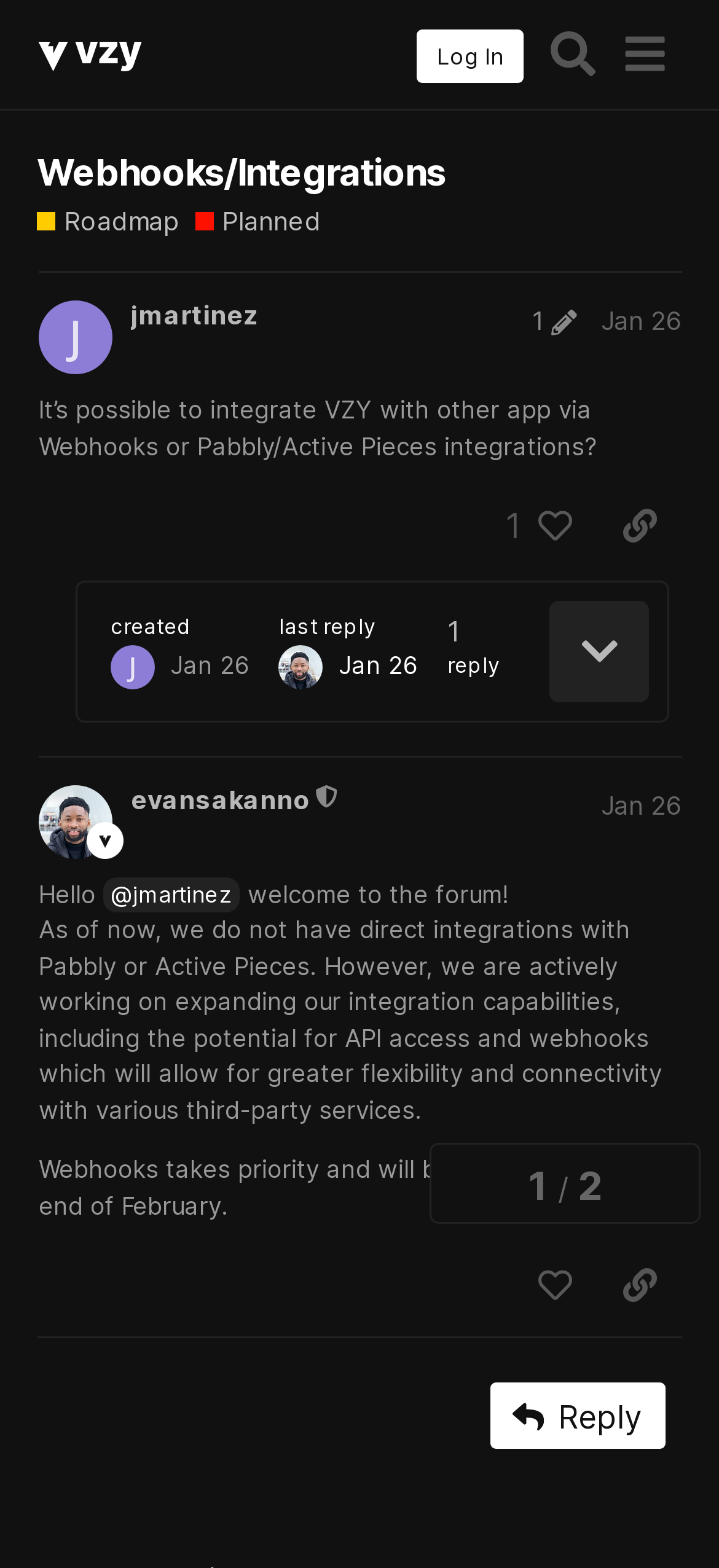Please identify the bounding box coordinates of the element I need to click to follow this instruction: "Like a post".

[0.727, 0.312, 0.831, 0.359]